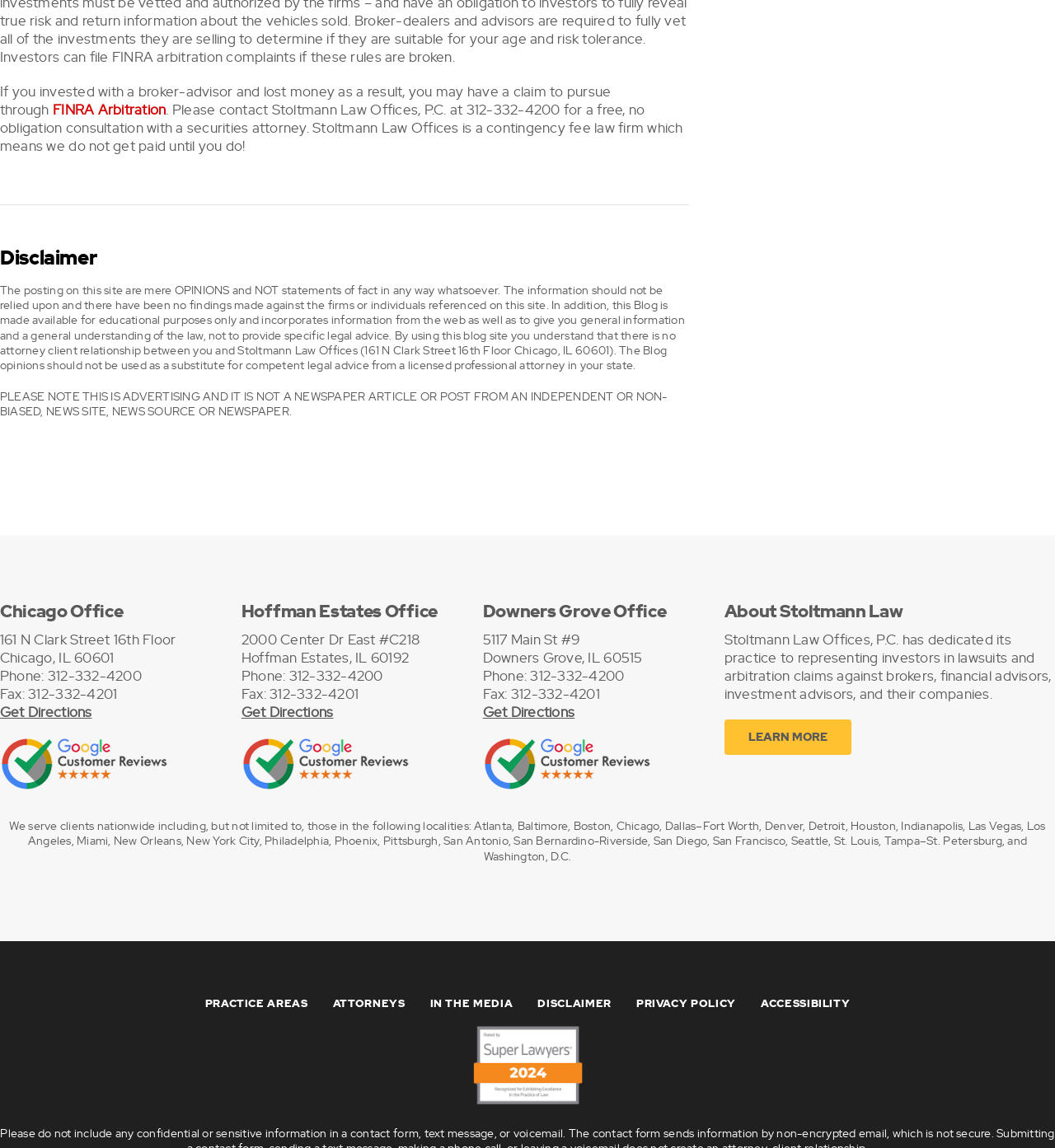Determine the bounding box coordinates for the region that must be clicked to execute the following instruction: "Check Google Customer Reviews".

[0.229, 0.643, 0.387, 0.689]